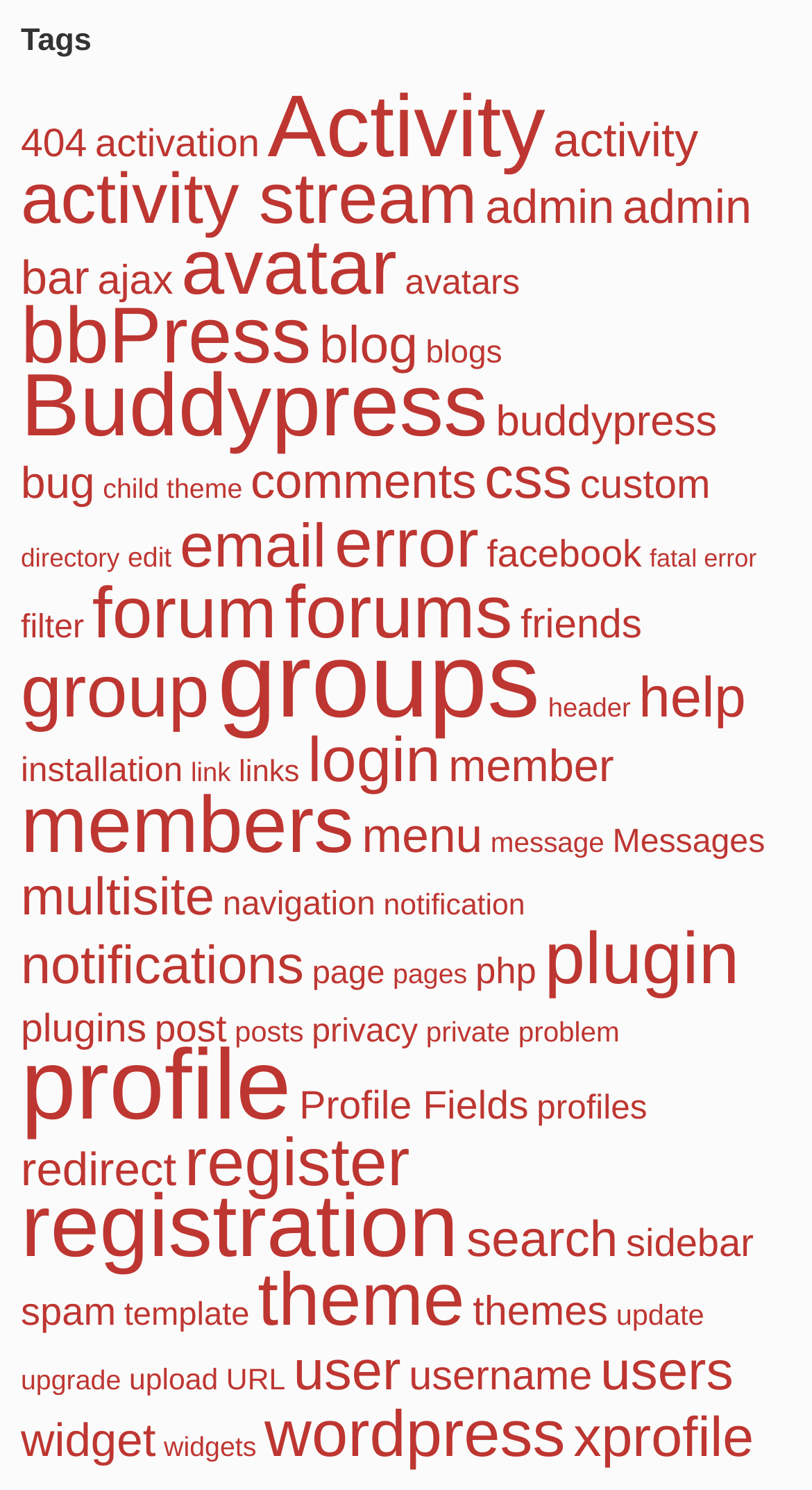Examine the screenshot and answer the question in as much detail as possible: How many items are associated with the 'profile' tag?

I found the link with the text 'profile' and saw that it has 1,225 items associated with it.